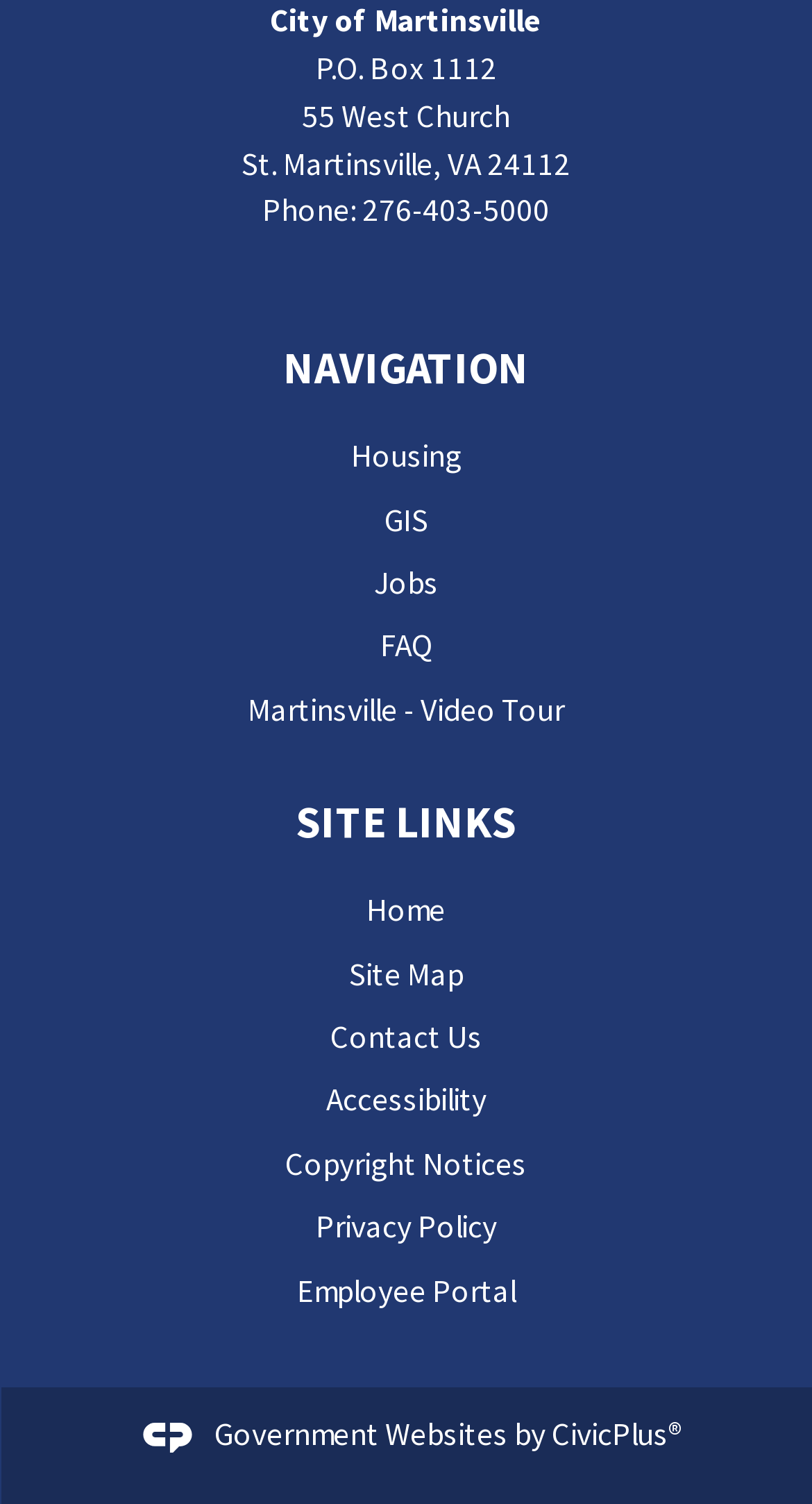How many links are there in the NAVIGATION region?
Based on the screenshot, answer the question with a single word or phrase.

5